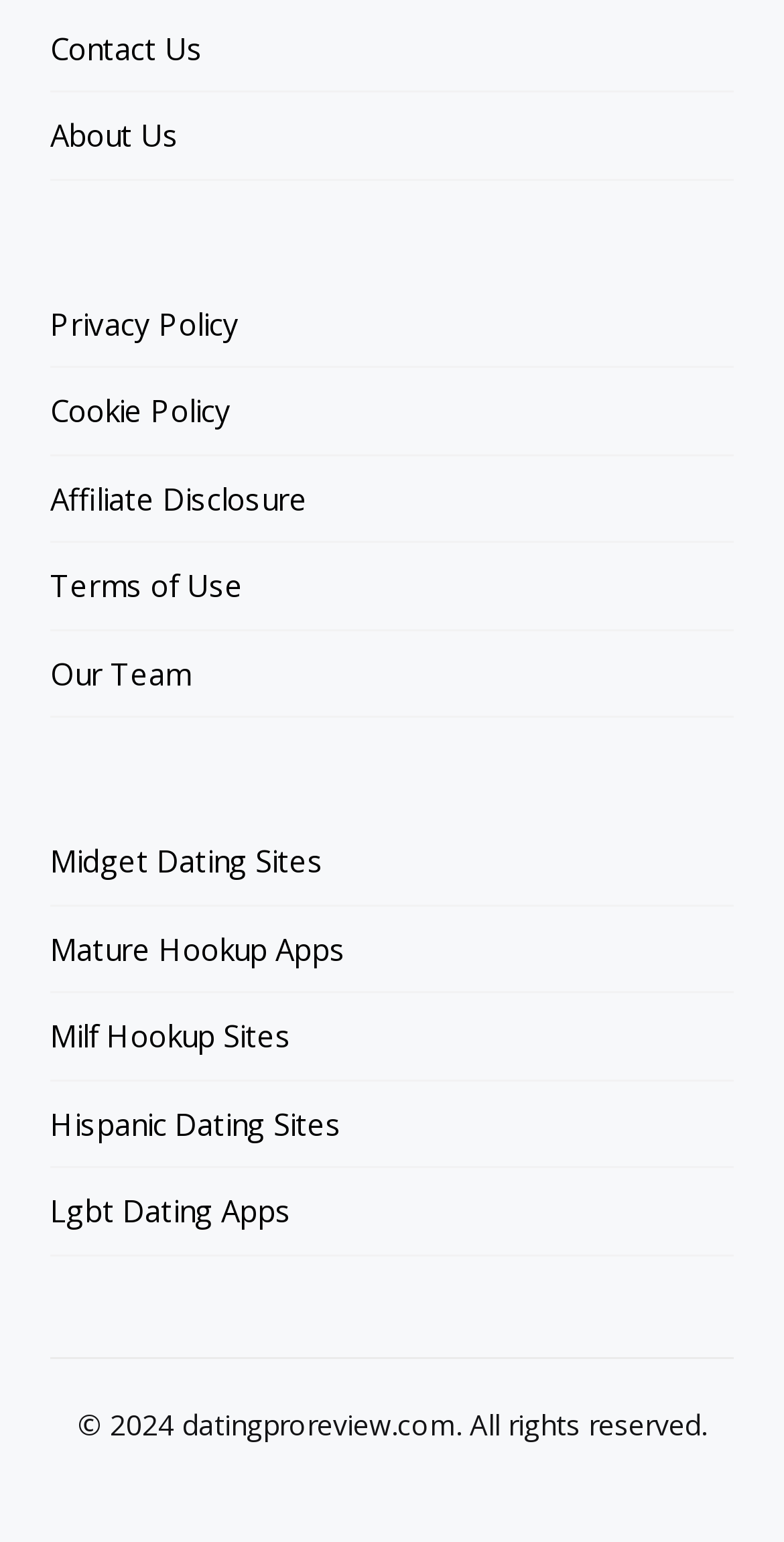Please predict the bounding box coordinates of the element's region where a click is necessary to complete the following instruction: "View properties in Ho Chi Minh City". The coordinates should be represented by four float numbers between 0 and 1, i.e., [left, top, right, bottom].

None